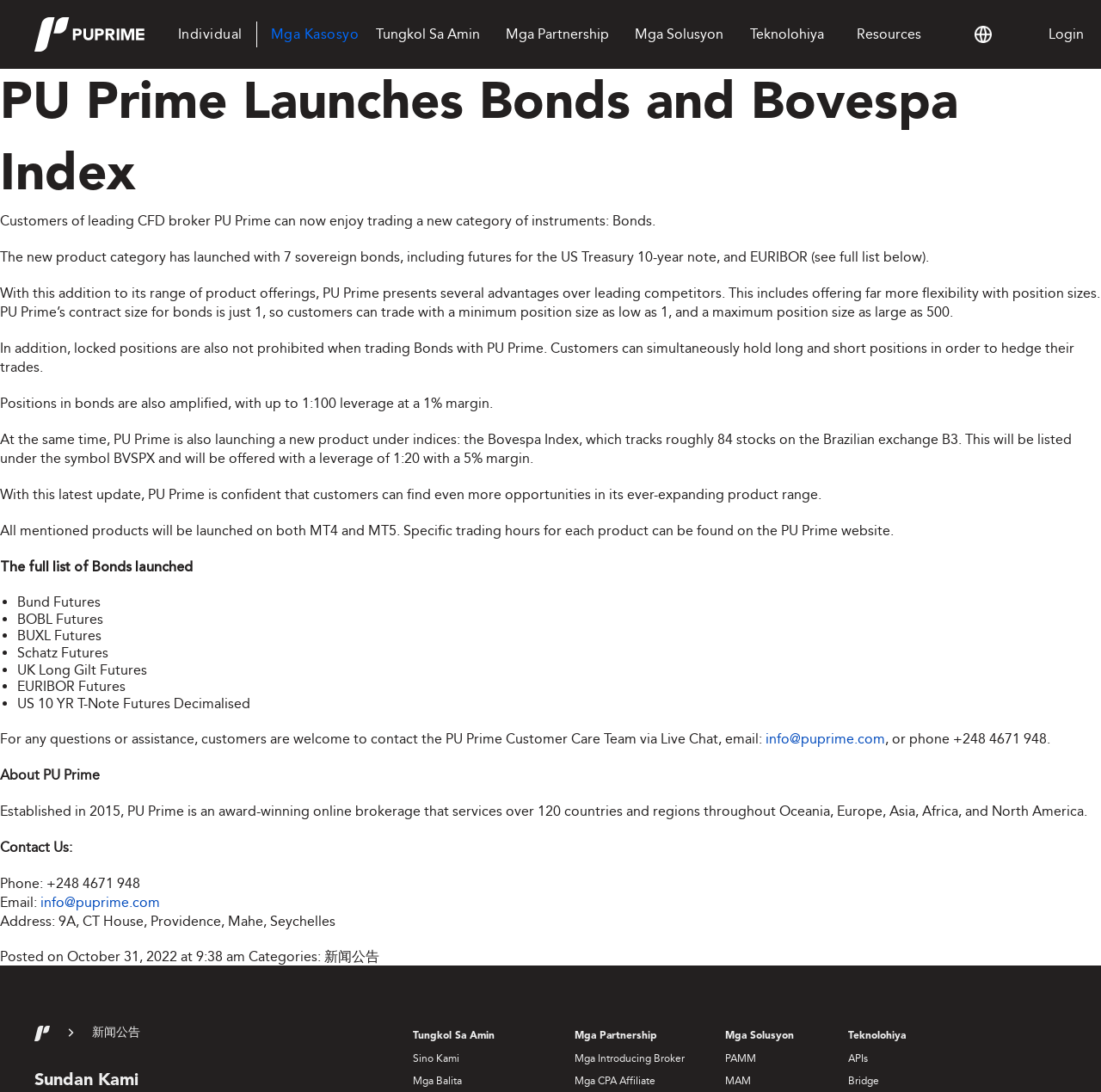What is the leverage for trading Bonds with PU Prime?
With the help of the image, please provide a detailed response to the question.

As stated in the article, positions in bonds are amplified, with up to 1:100 leverage at a 1% margin, providing customers with more flexibility in their trades.